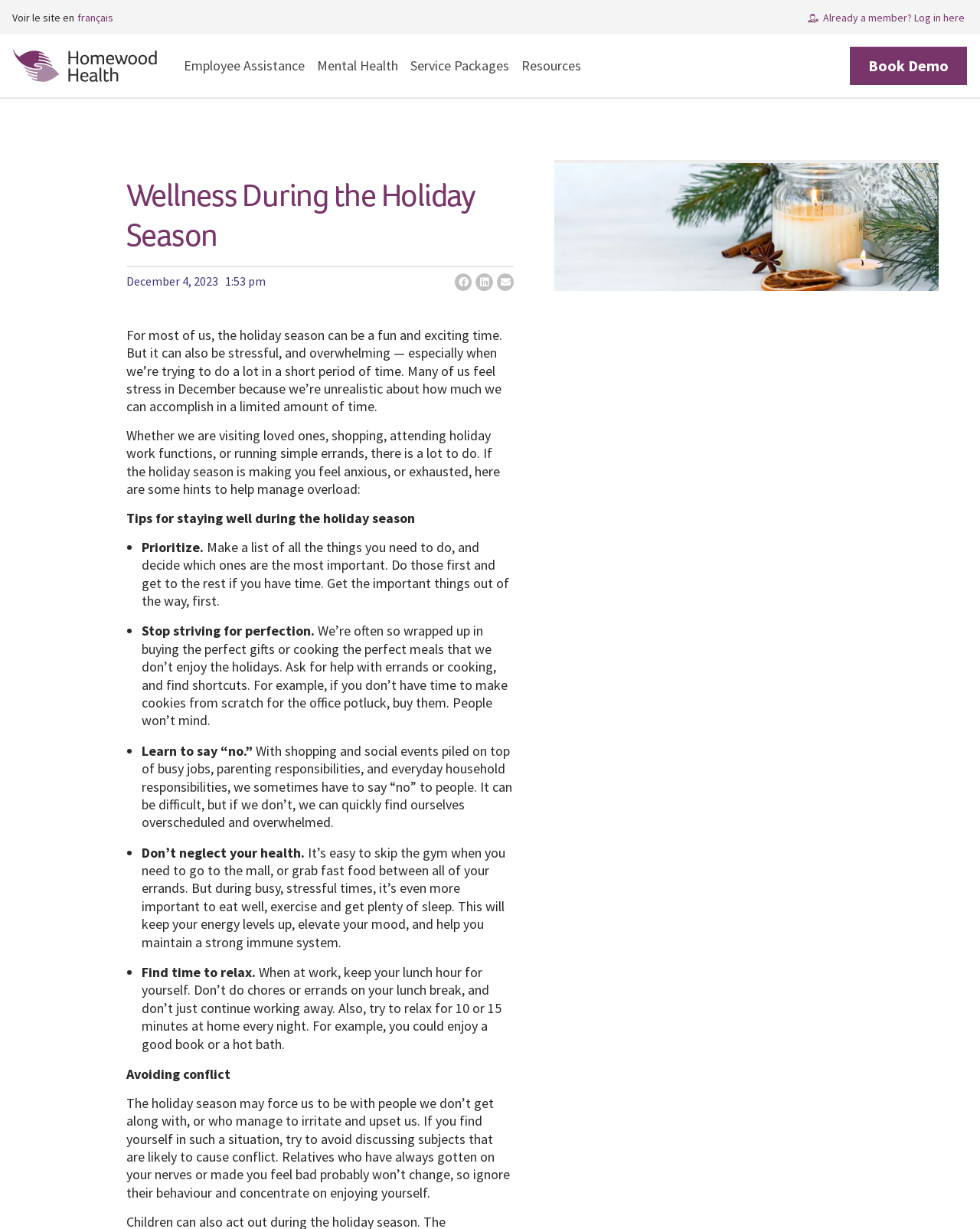What is the author's advice for avoiding conflict during the holiday season?
Based on the image content, provide your answer in one word or a short phrase.

Avoid discussing subjects that cause conflict